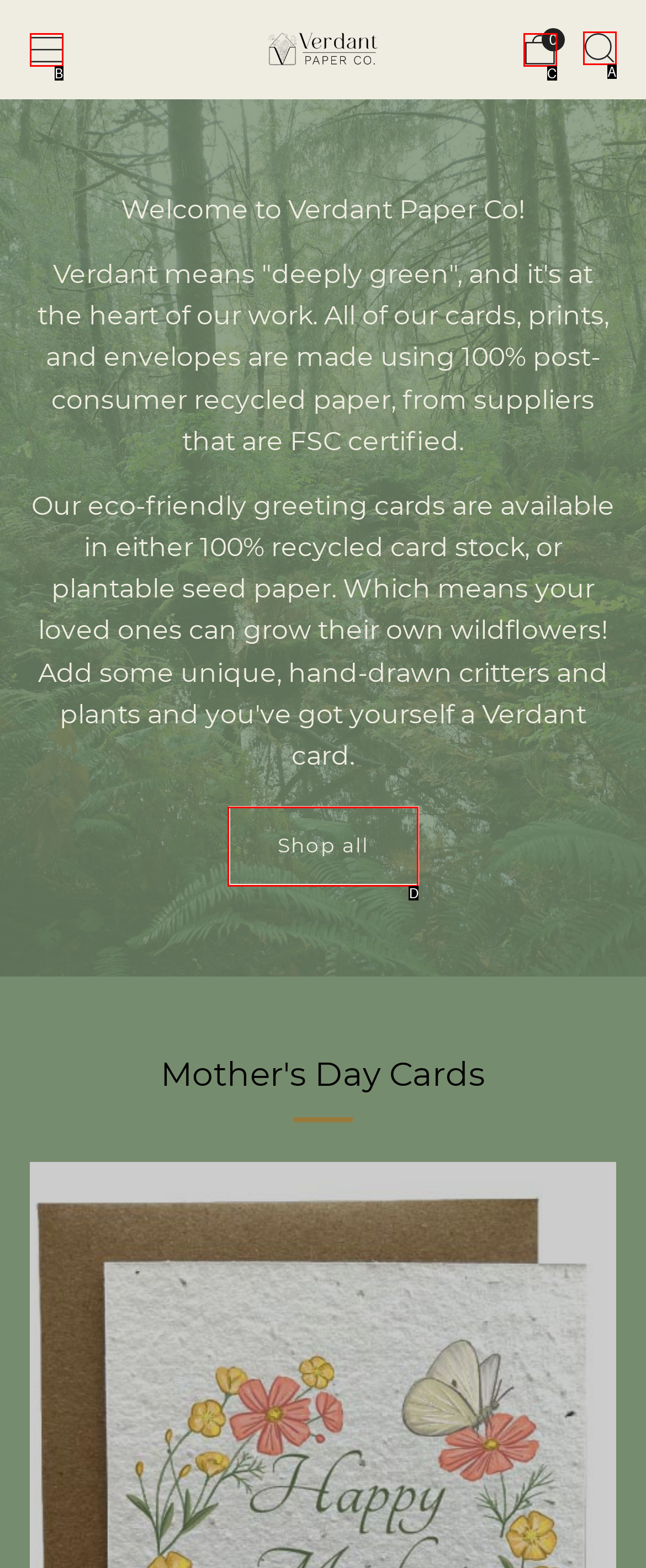Select the letter of the HTML element that best fits the description: aria-label="Menu"
Answer with the corresponding letter from the provided choices.

B